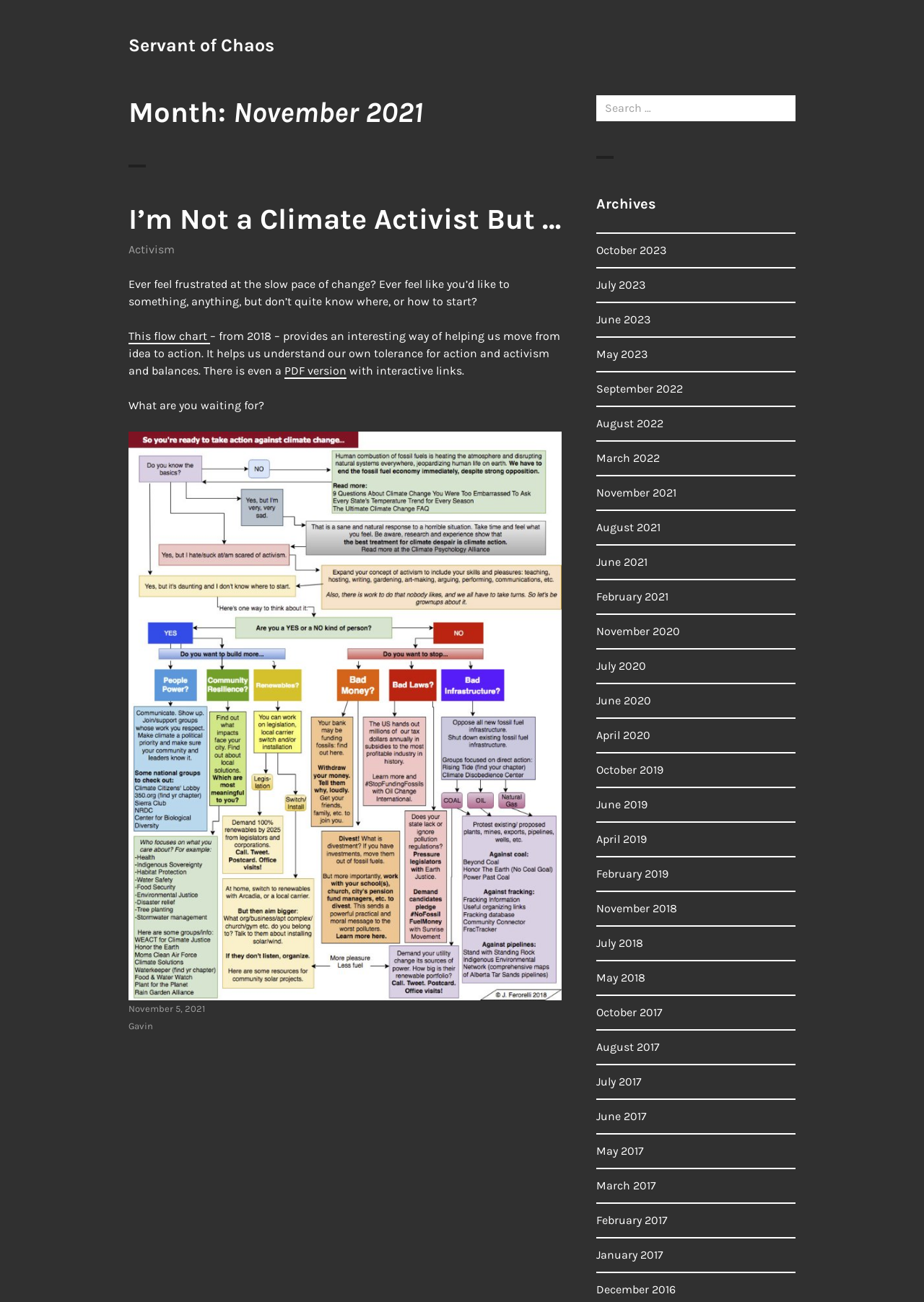Provide the bounding box coordinates of the area you need to click to execute the following instruction: "Go to Home page".

None